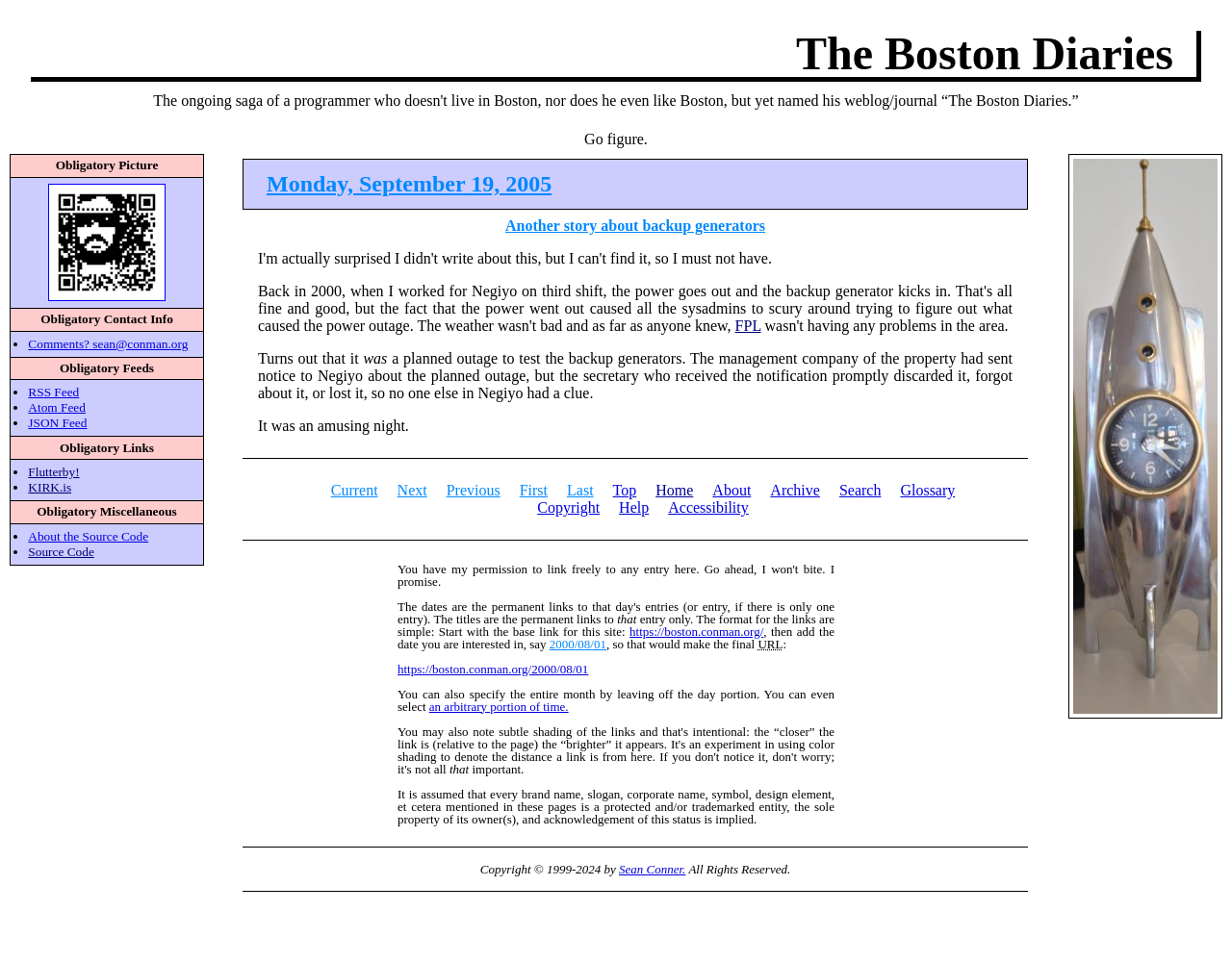Using the elements shown in the image, answer the question comprehensively: What is the purpose of the links at the bottom of the webpage?

The links at the bottom of the webpage are used to access archives of the blog, as mentioned in the text, and they provide a way to navigate to different dates and entries.